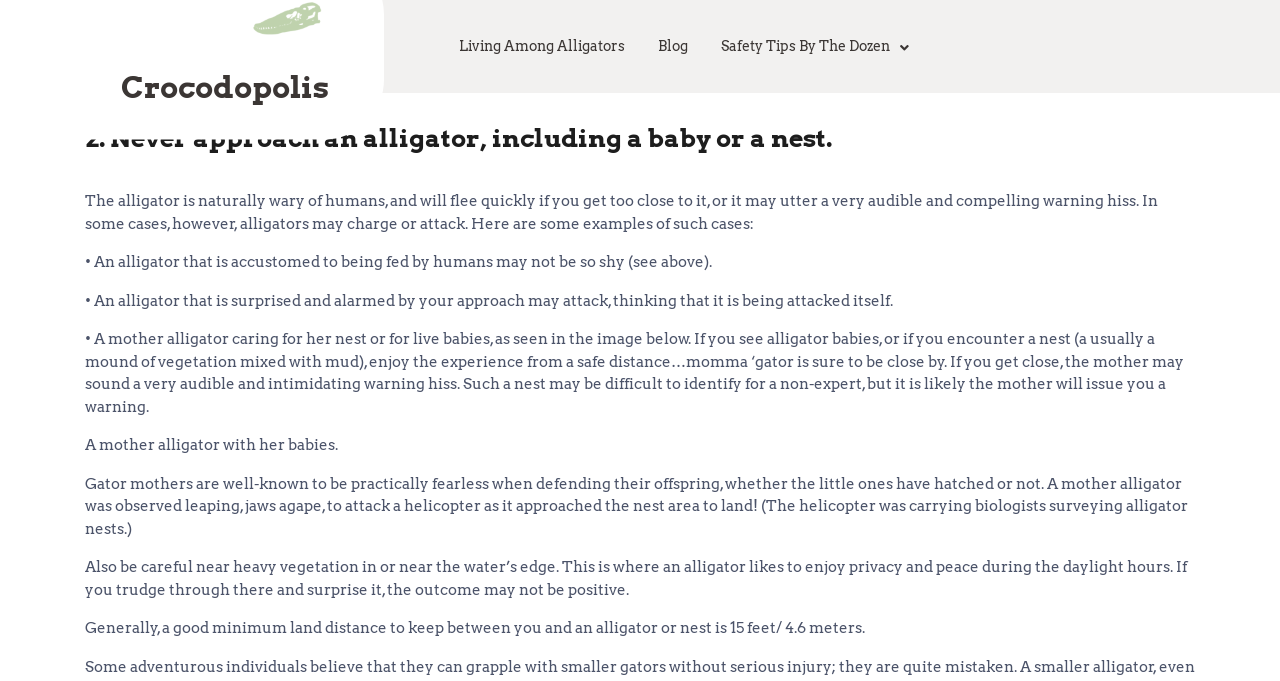What is the behavior of a mother alligator when defending her offspring?
Identify the answer in the screenshot and reply with a single word or phrase.

Fearless